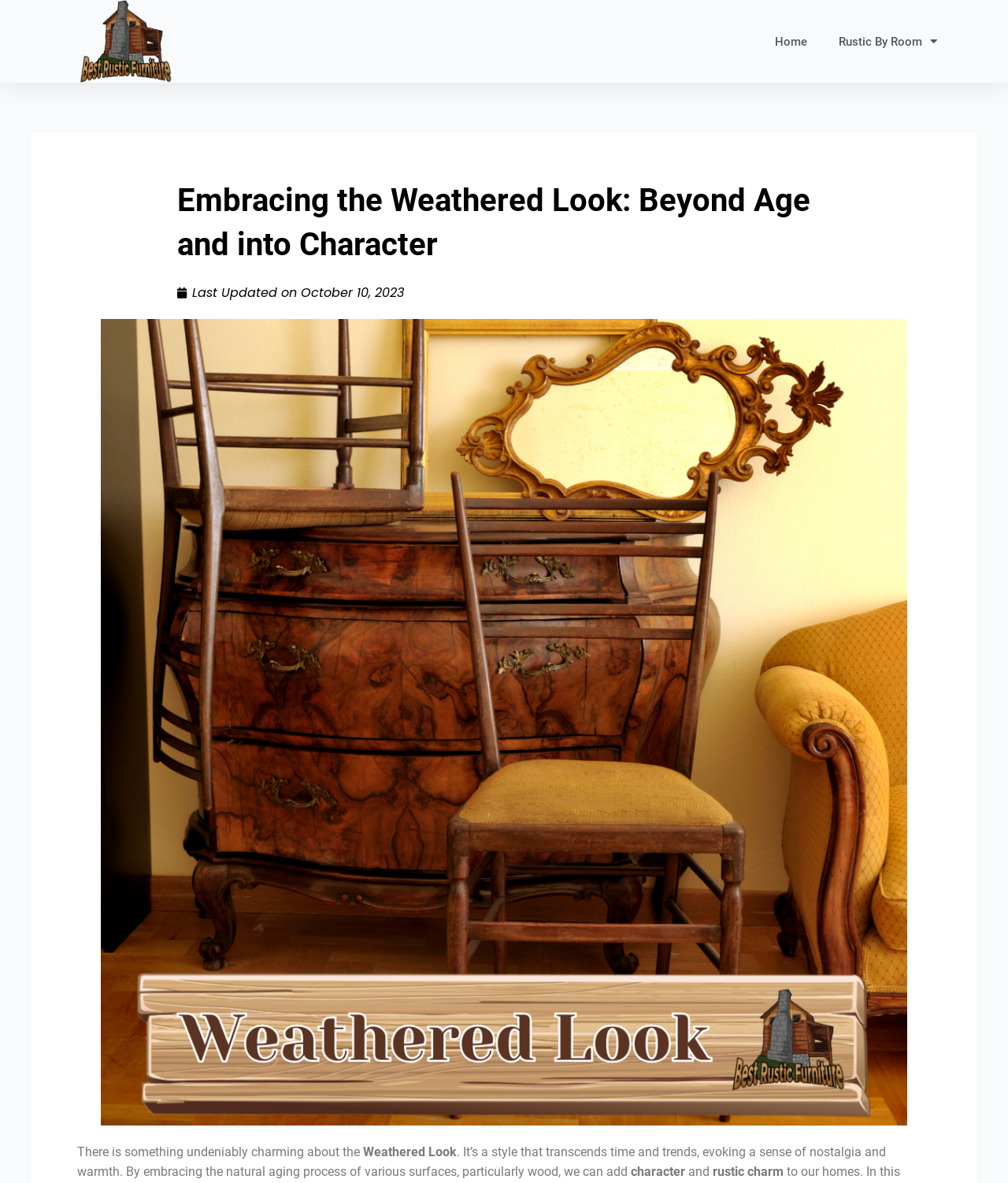What is the purpose of embracing the natural aging process?
Using the image, provide a concise answer in one word or a short phrase.

to add character